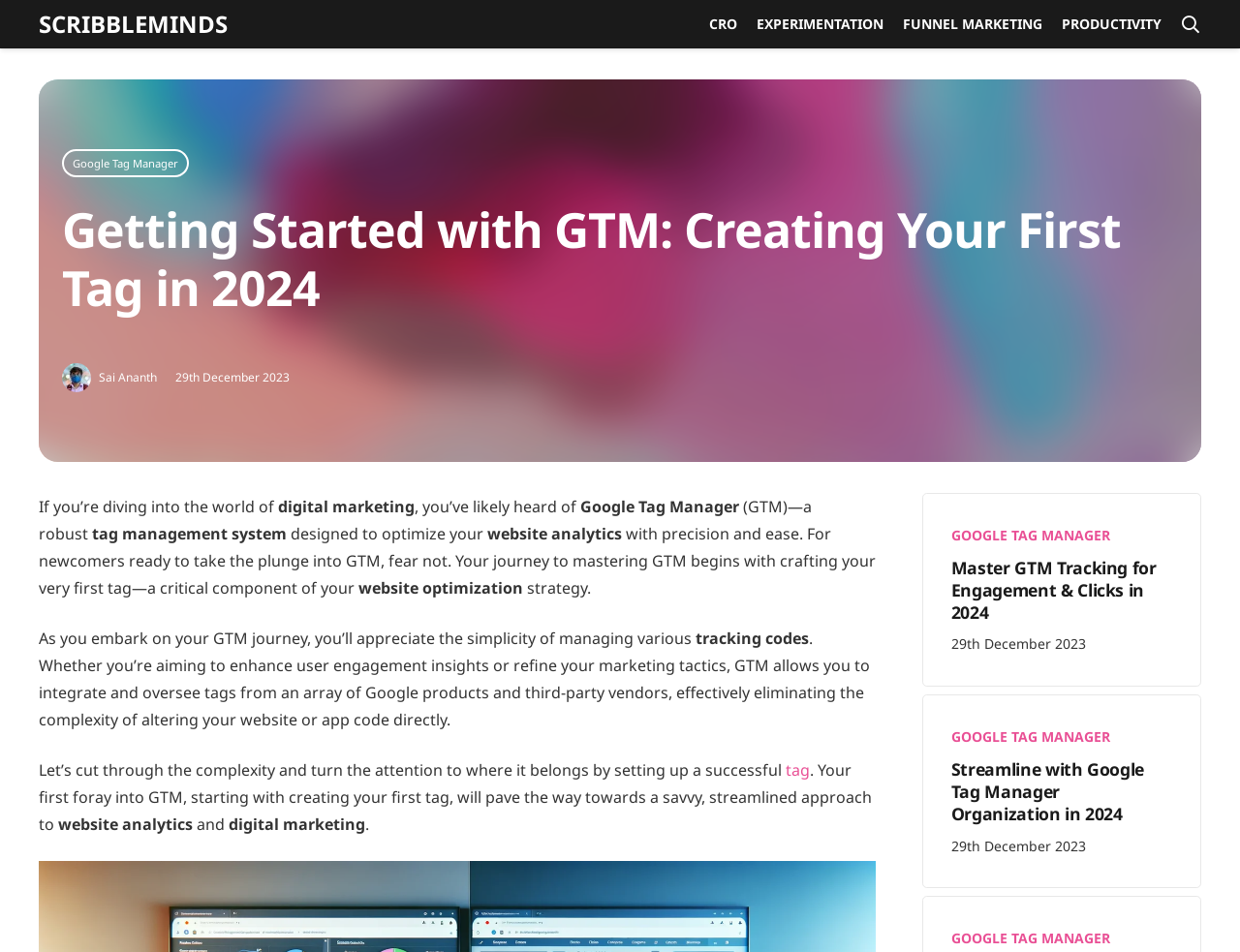Find the bounding box coordinates for the area you need to click to carry out the instruction: "Click on the 'Google Tag Manager' link". The coordinates should be four float numbers between 0 and 1, indicated as [left, top, right, bottom].

[0.05, 0.157, 0.153, 0.186]